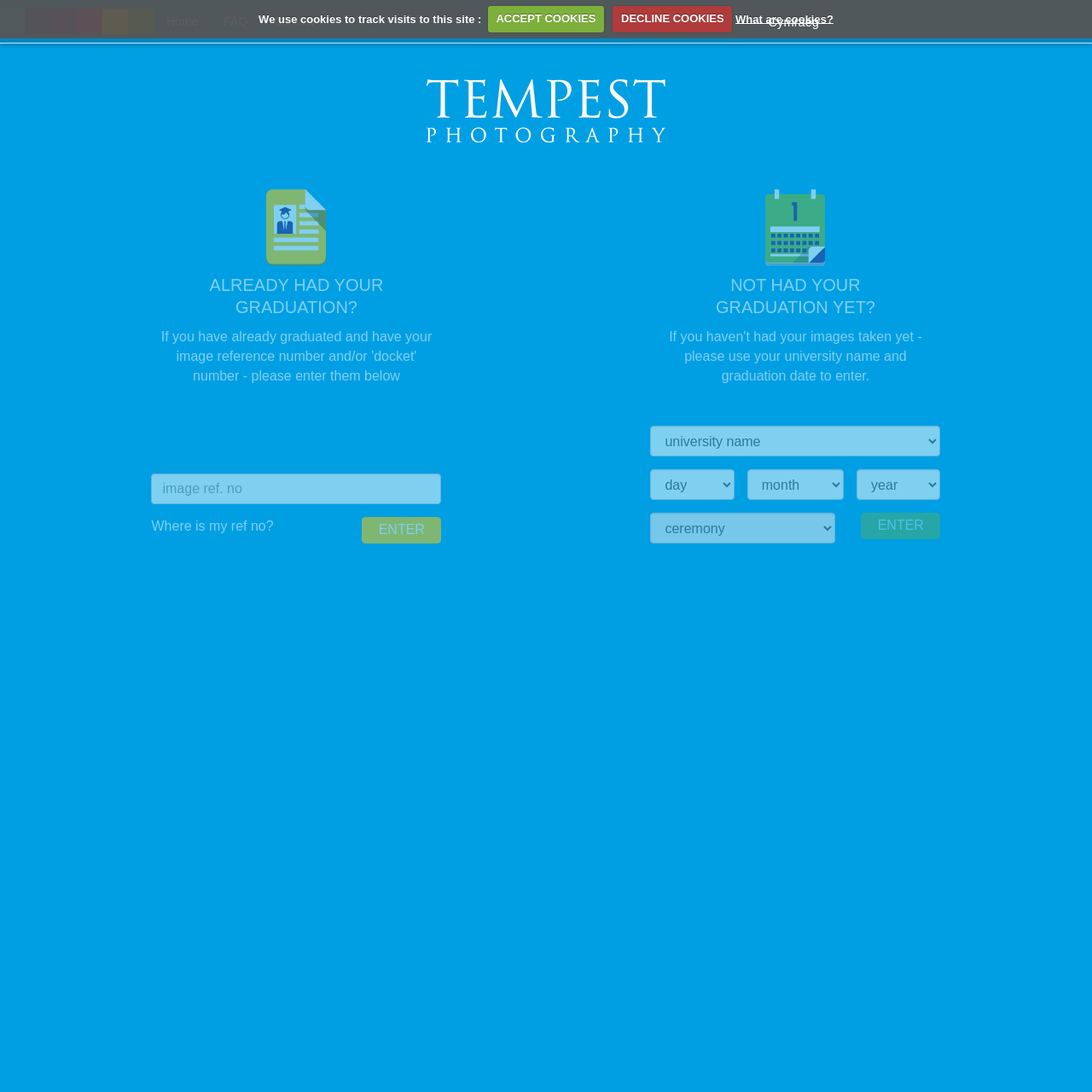Determine the bounding box of the UI component based on this description: "What are cookies?". The bounding box coordinates should be four float values between 0 and 1, i.e., [left, top, right, bottom].

[0.673, 0.011, 0.763, 0.023]